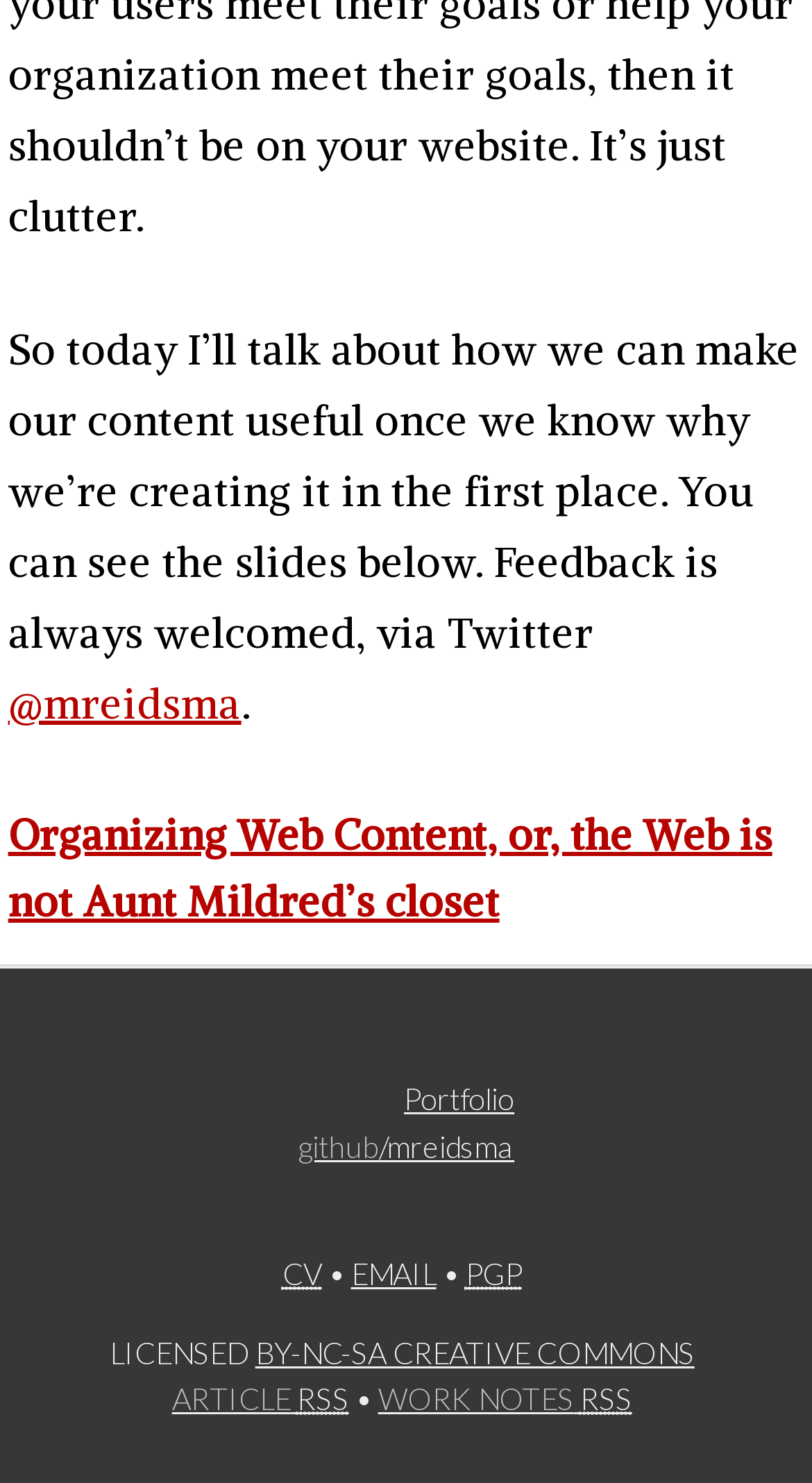Determine the bounding box coordinates of the clickable region to carry out the instruction: "read the article RSS".

[0.212, 0.931, 0.43, 0.955]